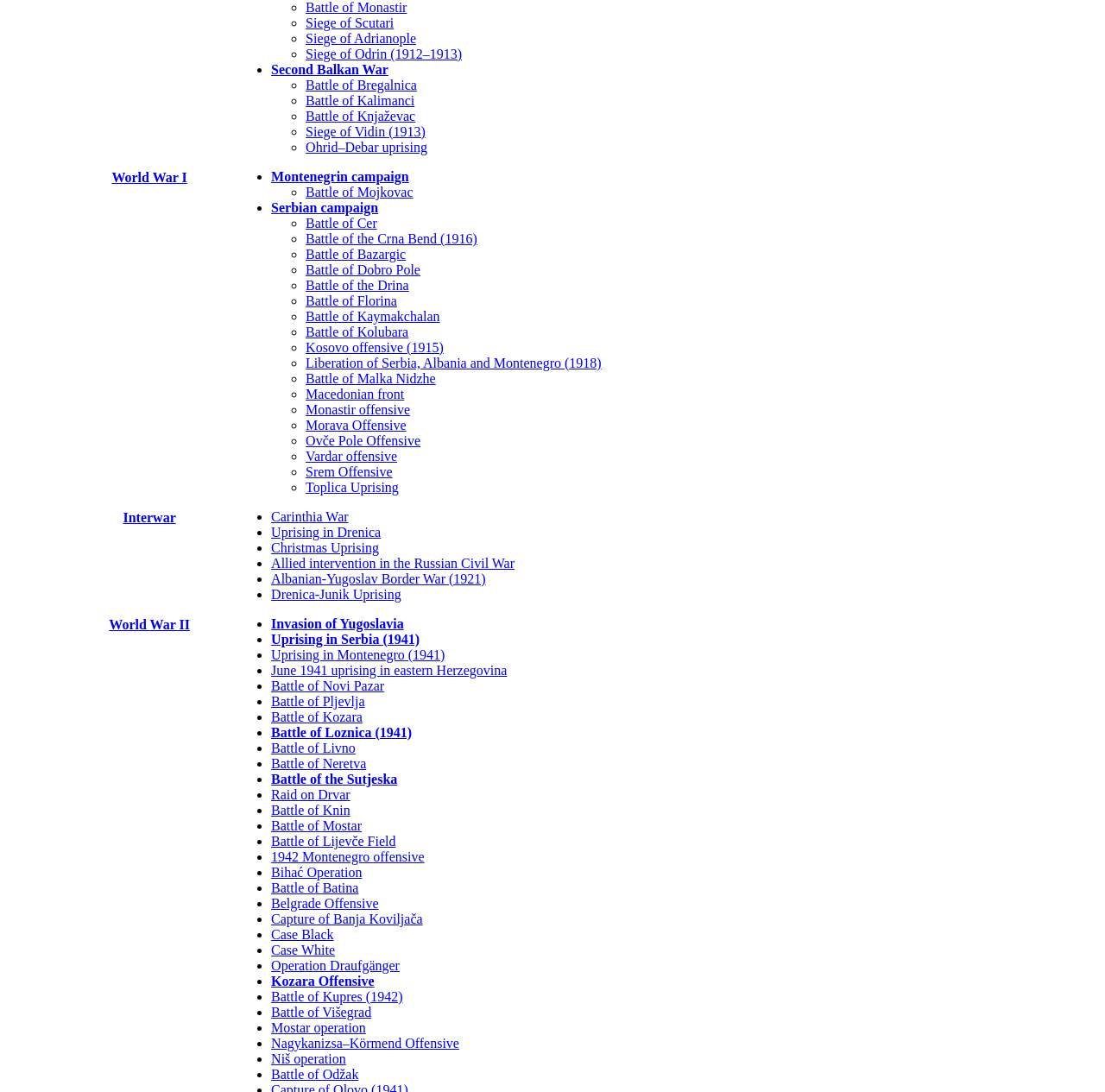Identify the bounding box coordinates for the region to click in order to carry out this instruction: "View World War I". Provide the coordinates using four float numbers between 0 and 1, formatted as [left, top, right, bottom].

[0.101, 0.155, 0.169, 0.169]